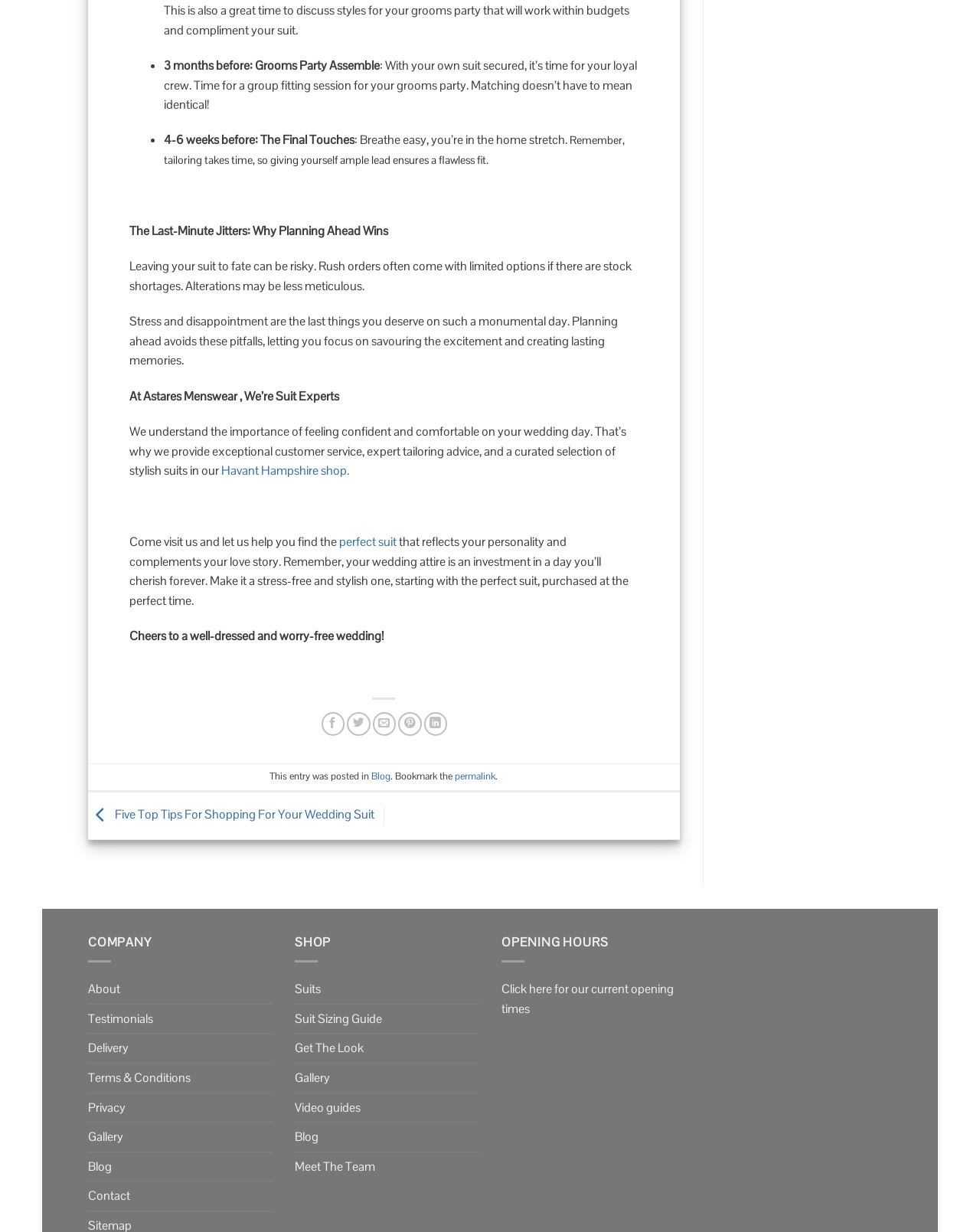From the element description: "Get The Look", extract the bounding box coordinates of the UI element. The coordinates should be expressed as four float numbers between 0 and 1, in the order [left, top, right, bottom].

[0.301, 0.839, 0.371, 0.863]